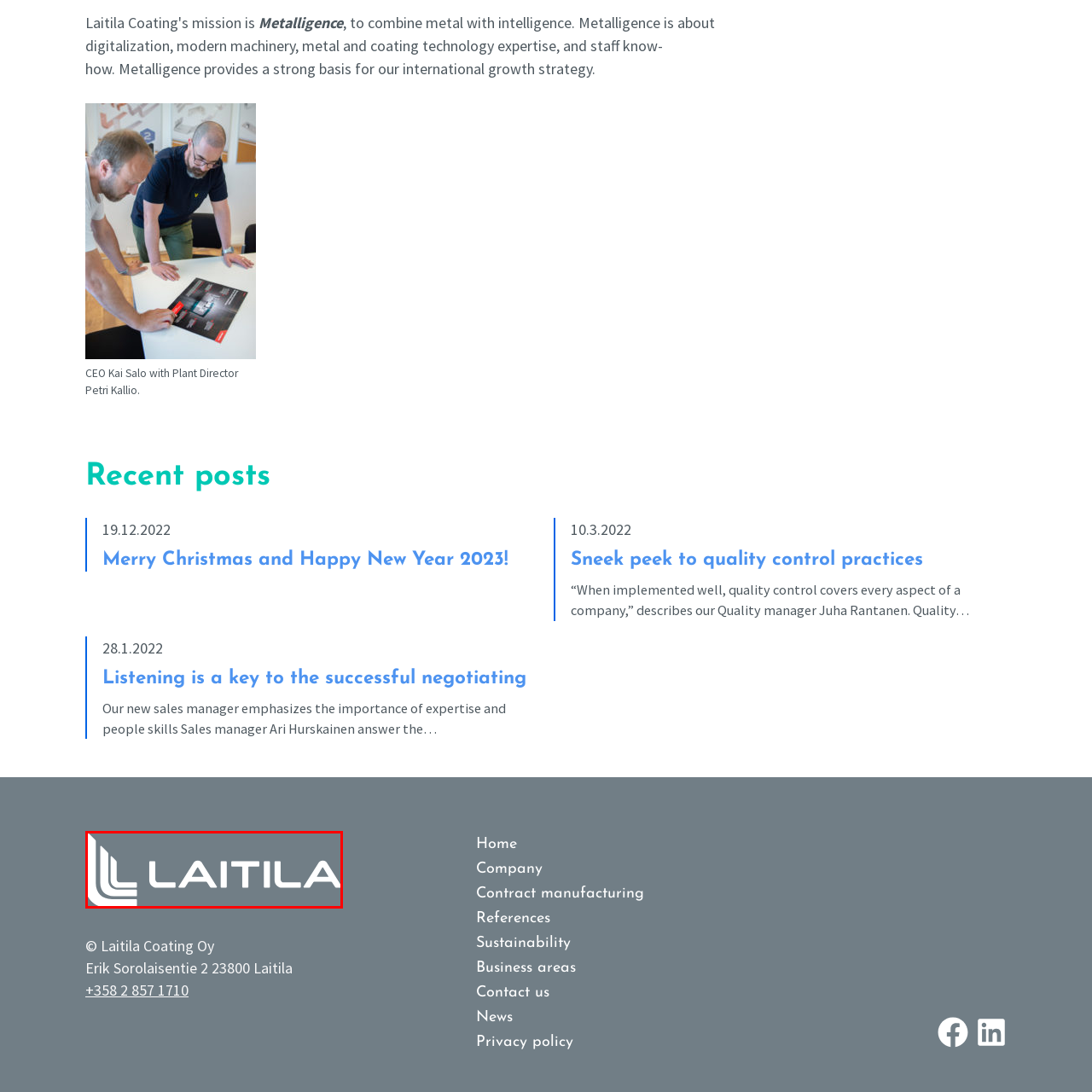Refer to the image area inside the black border, What concept is the image a part of? 
Respond concisely with a single word or phrase.

Metalligence